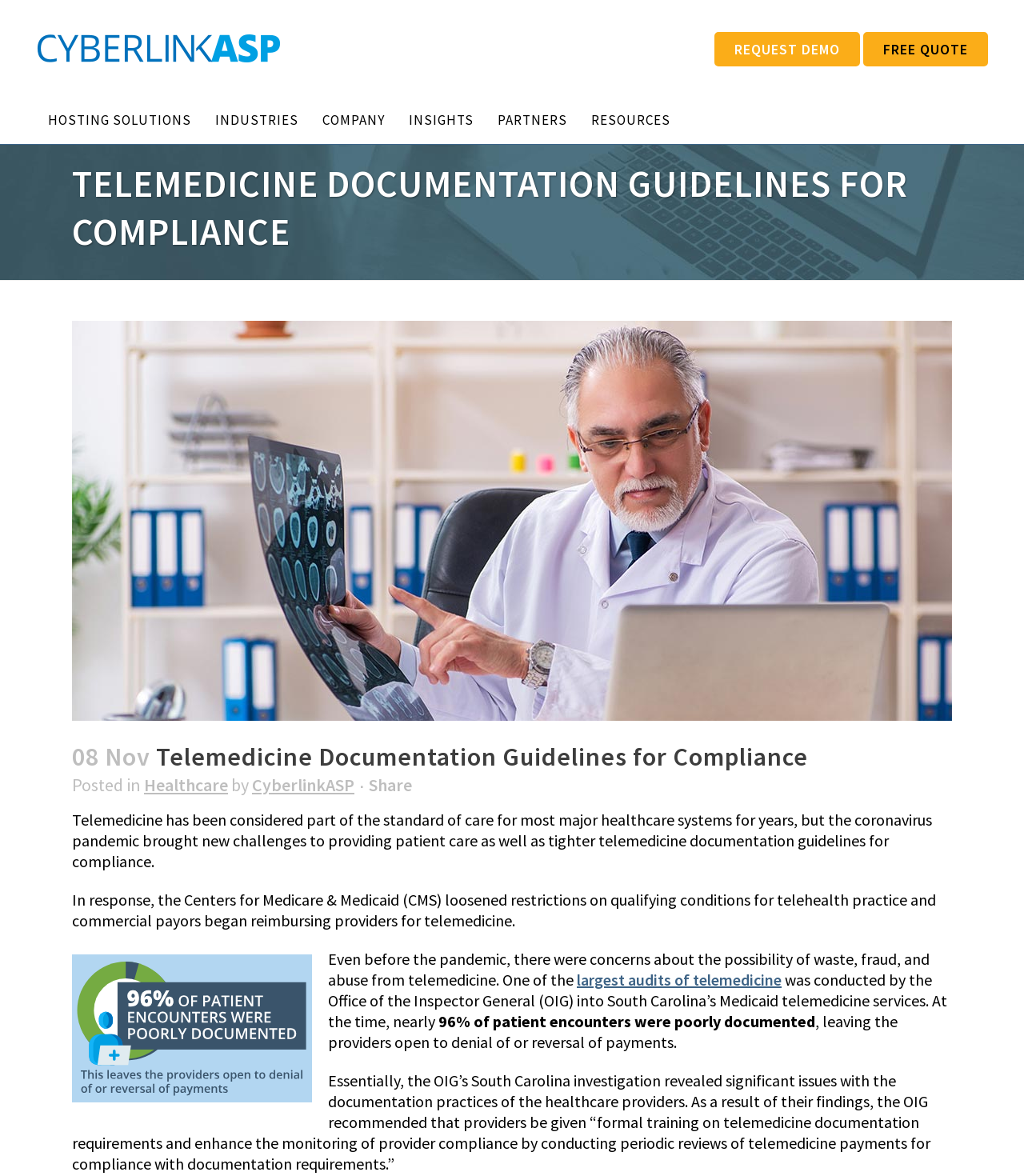Identify the bounding box coordinates of the section that should be clicked to achieve the task described: "Click the 'Healthcare' link".

[0.141, 0.658, 0.223, 0.677]